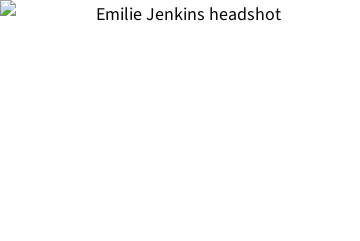Give a short answer to this question using one word or a phrase:
What is Emilie's profession related to childbirth?

Birth and Postpartum Doula